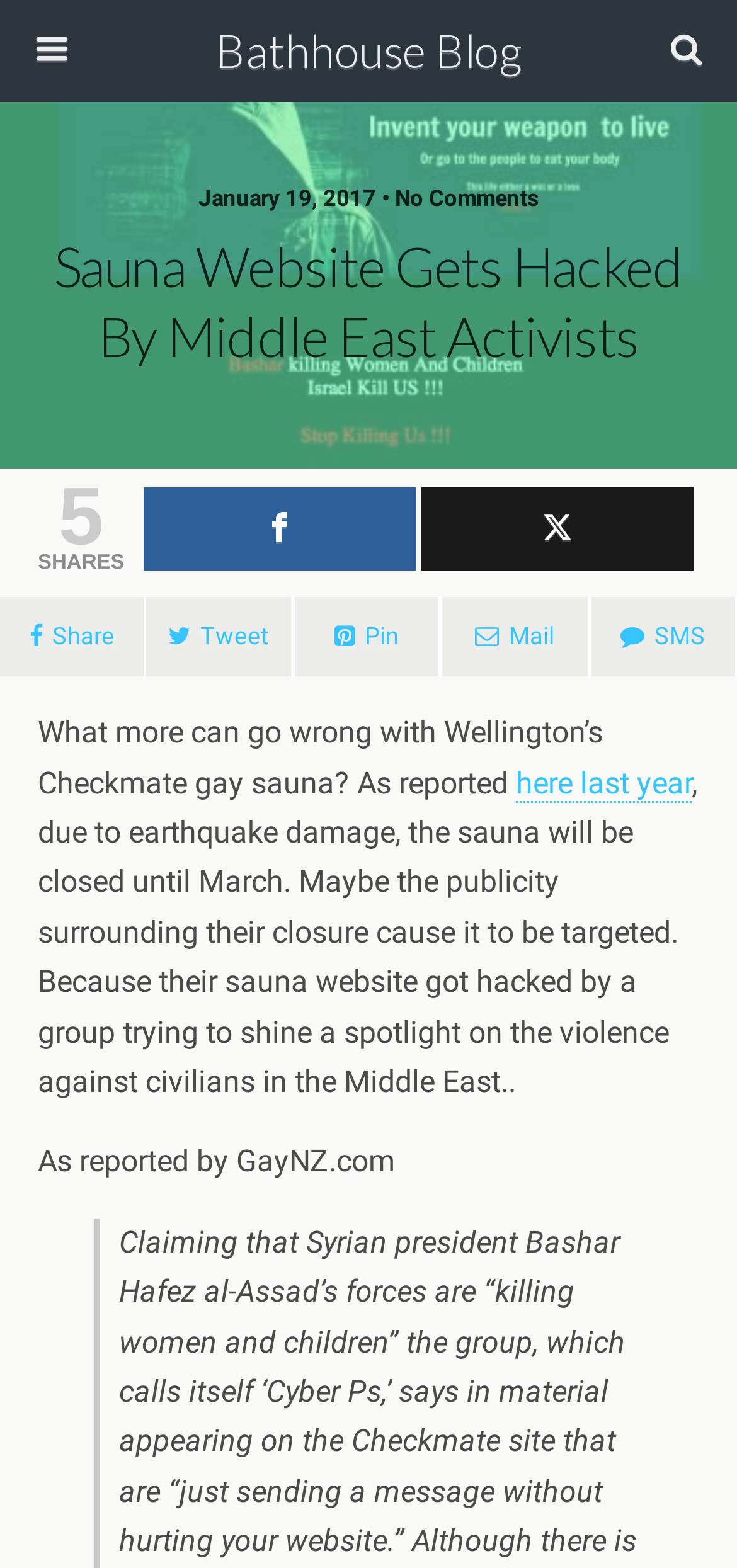Provide the bounding box coordinates of the UI element this sentence describes: "Bathhouse Blog".

[0.16, 0.0, 0.84, 0.065]